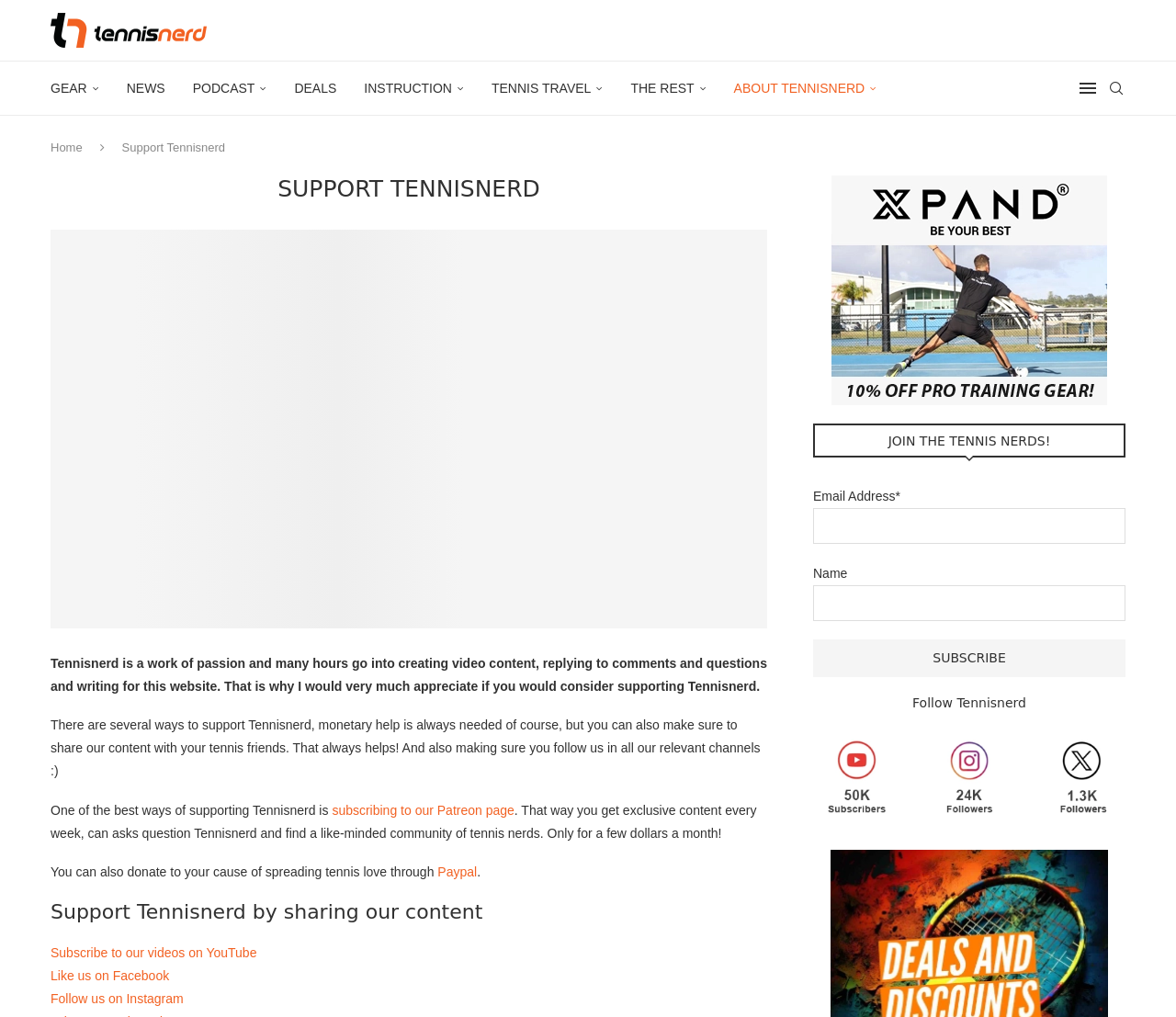Could you locate the bounding box coordinates for the section that should be clicked to accomplish this task: "Search for something".

[0.941, 0.061, 0.957, 0.113]